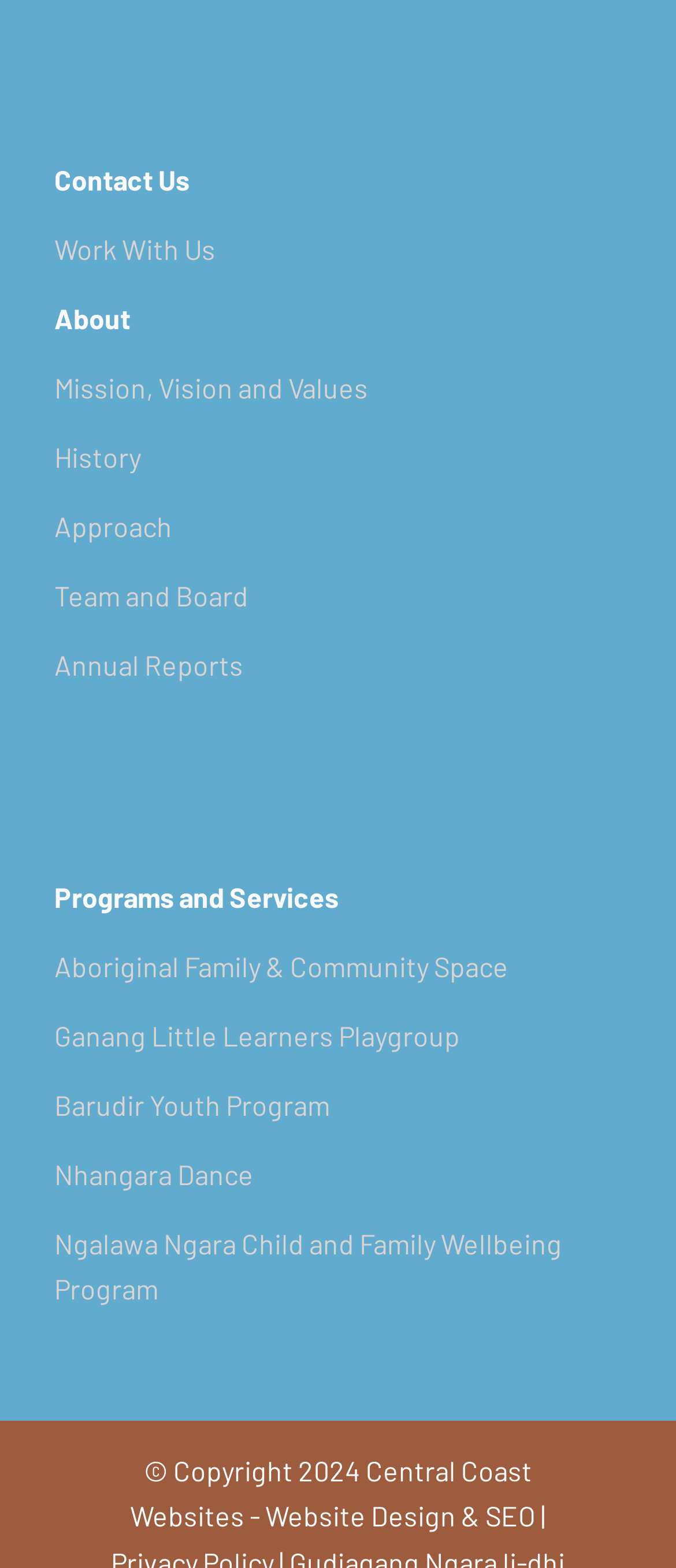Please locate the bounding box coordinates for the element that should be clicked to achieve the following instruction: "View About". Ensure the coordinates are given as four float numbers between 0 and 1, i.e., [left, top, right, bottom].

[0.08, 0.192, 0.193, 0.213]